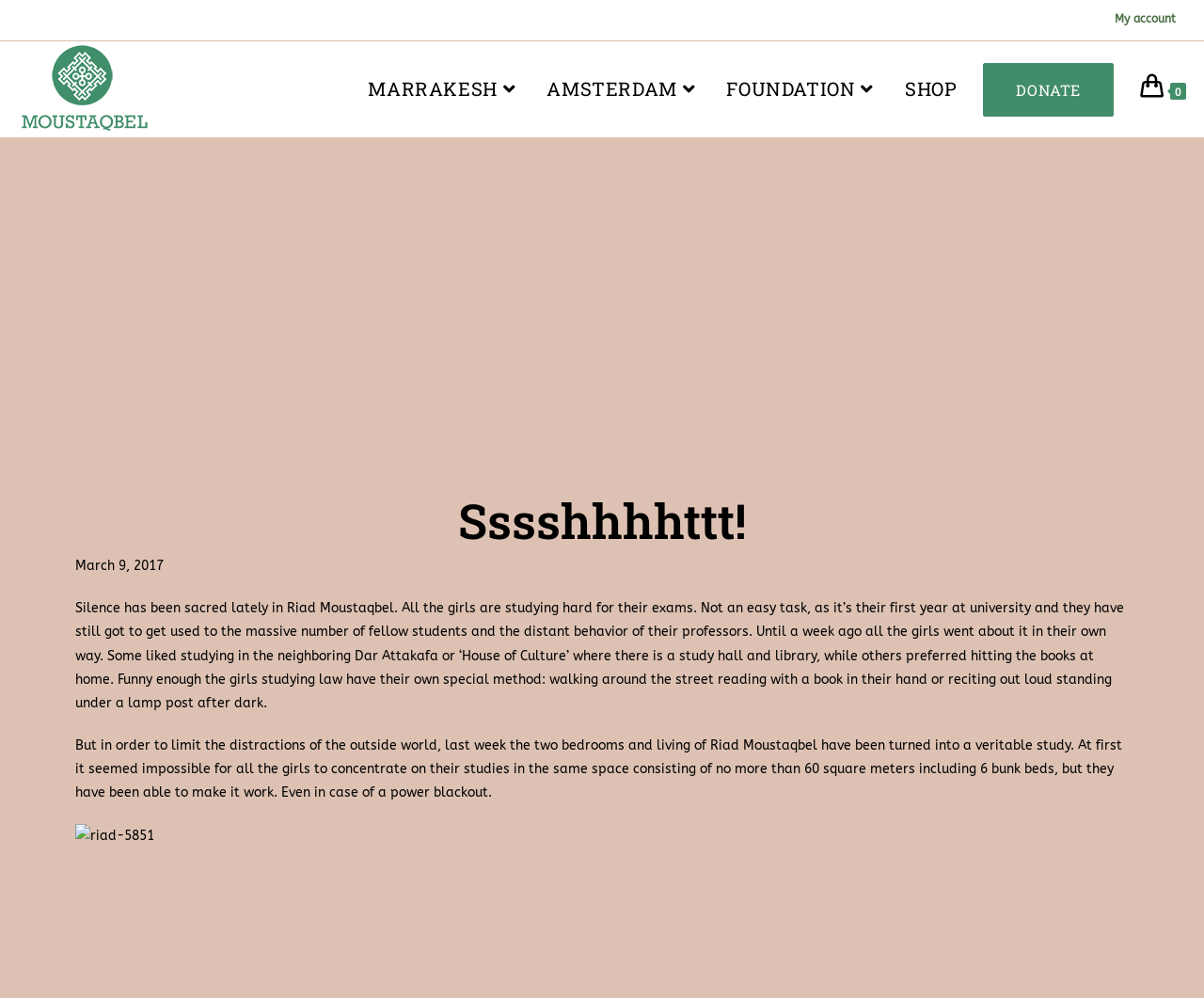What is the current activity of the girls in Riad Moustaqbel?
Please give a detailed and elaborate explanation in response to the question.

According to the text, the girls are studying hard for their exams, and they have turned the two bedrooms and living room of Riad Moustaqbel into a study area.